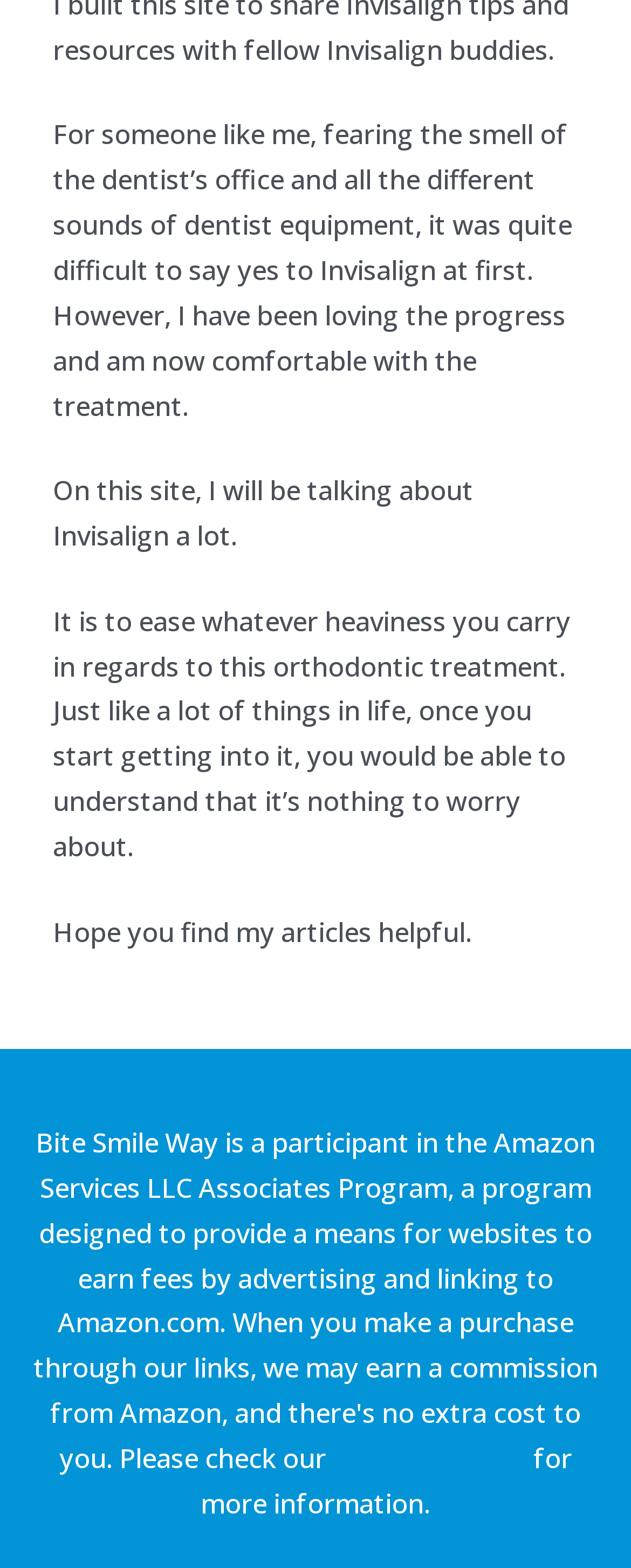What is the author's initial feeling about Invisalign?
Answer the question with a single word or phrase, referring to the image.

Fear